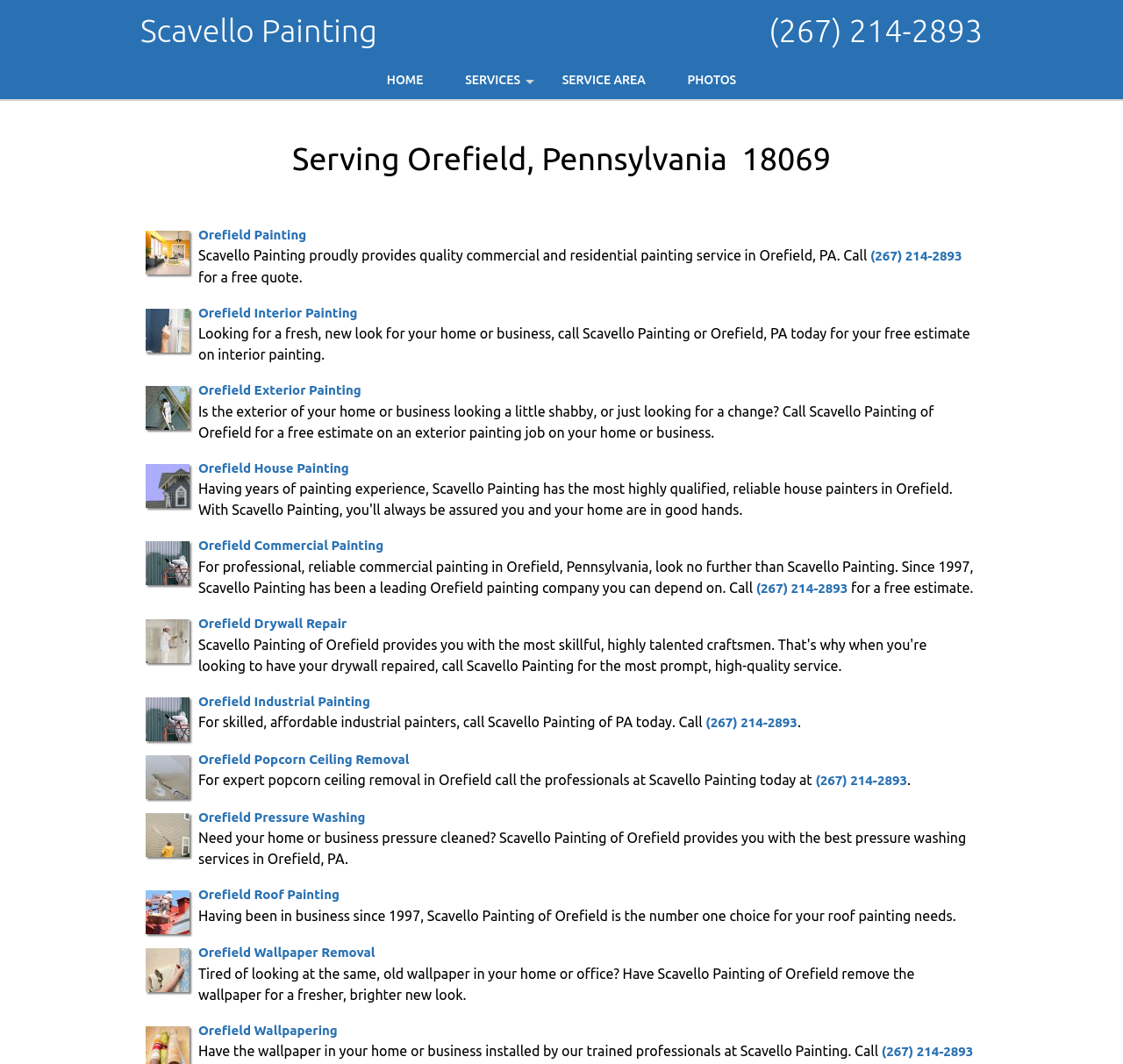With reference to the image, please provide a detailed answer to the following question: What is the location of Scavello Painting?

The location of Scavello Painting can be found in the top left corner of the webpage, which states 'Services provided by Scavello Painting in Orefield, Pennsylvania'. Additionally, the location is mentioned in the text descriptions of various services.